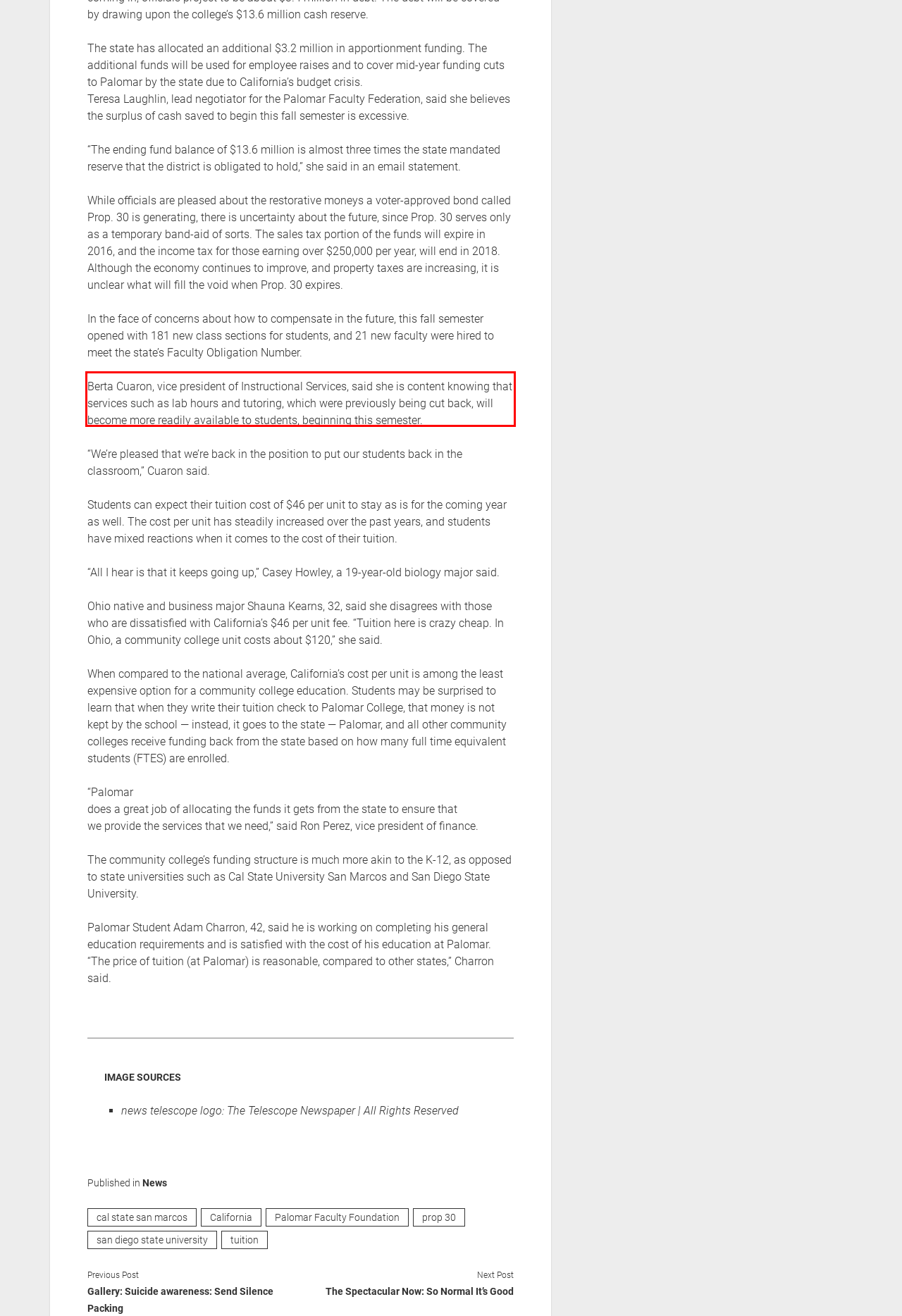You are looking at a screenshot of a webpage with a red rectangle bounding box. Use OCR to identify and extract the text content found inside this red bounding box.

Berta Cuaron, vice president of Instructional Services, said she is content knowing that services such as lab hours and tutoring, which were previously being cut back, will become more readily available to students, beginning this semester.